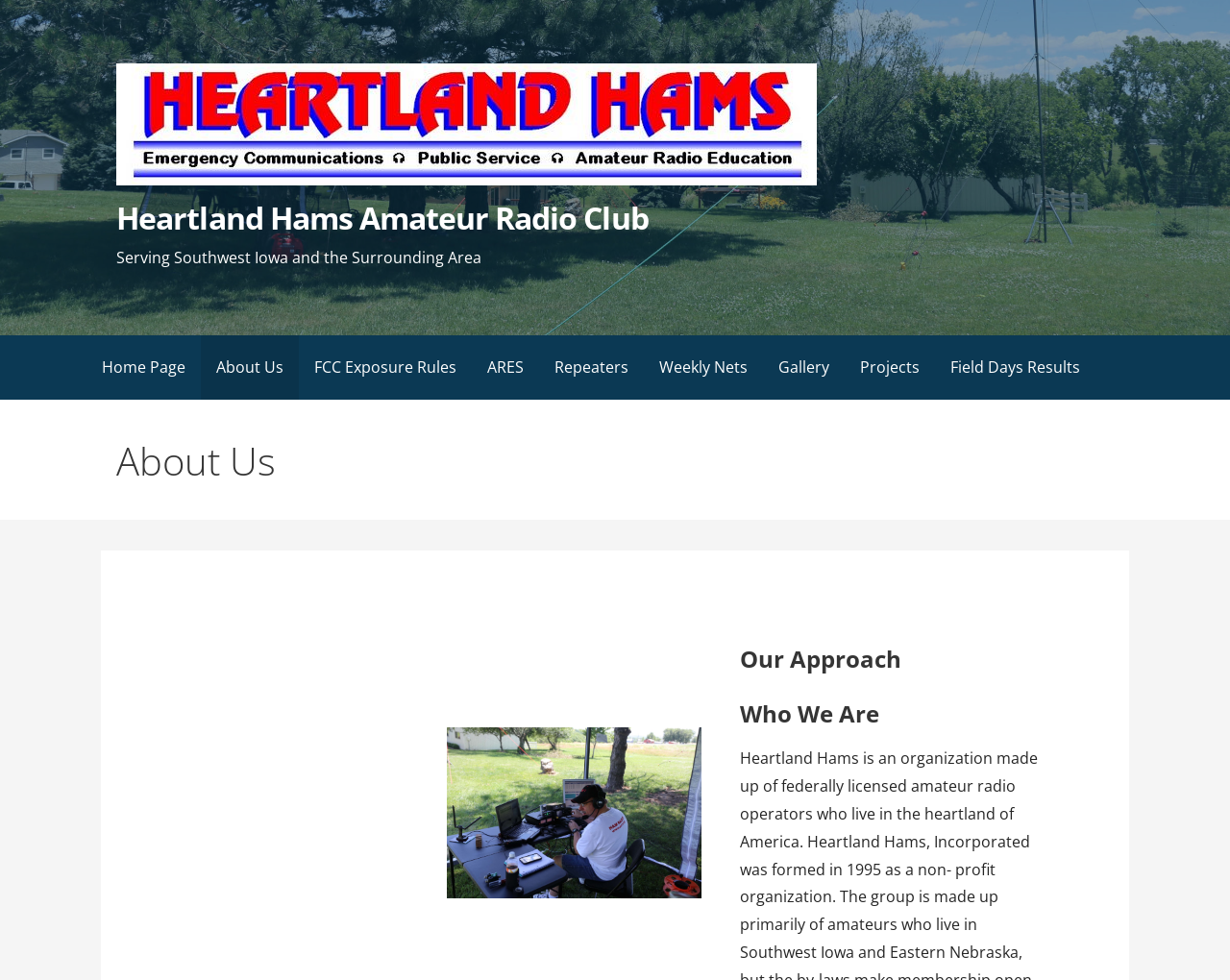Identify the bounding box coordinates necessary to click and complete the given instruction: "Search for something".

None